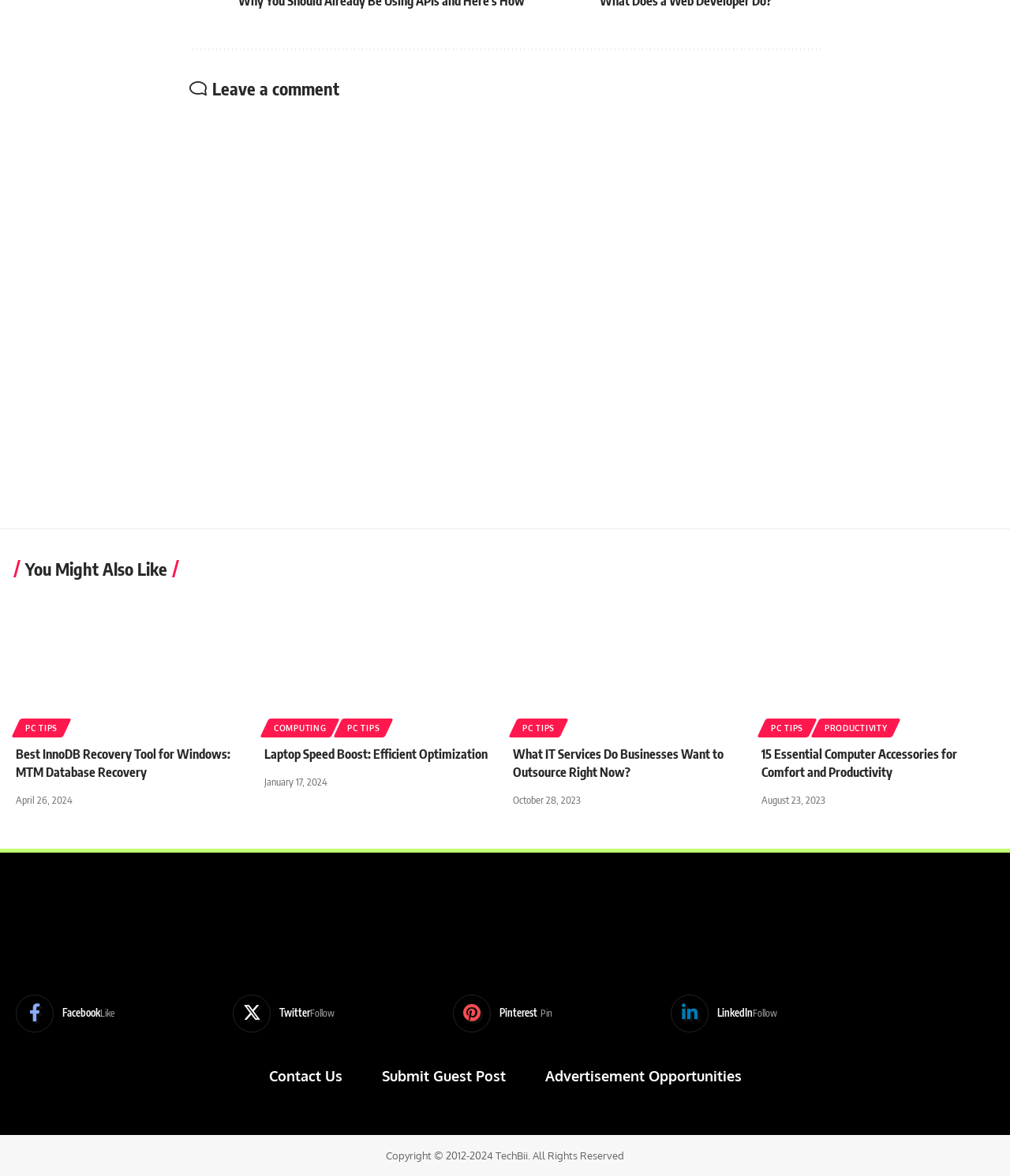Please specify the bounding box coordinates of the clickable region to carry out the following instruction: "Check the date of 'What IT Services Do Businesses Want to Outsource Right Now?'". The coordinates should be four float numbers between 0 and 1, in the format [left, top, right, bottom].

[0.508, 0.675, 0.575, 0.686]